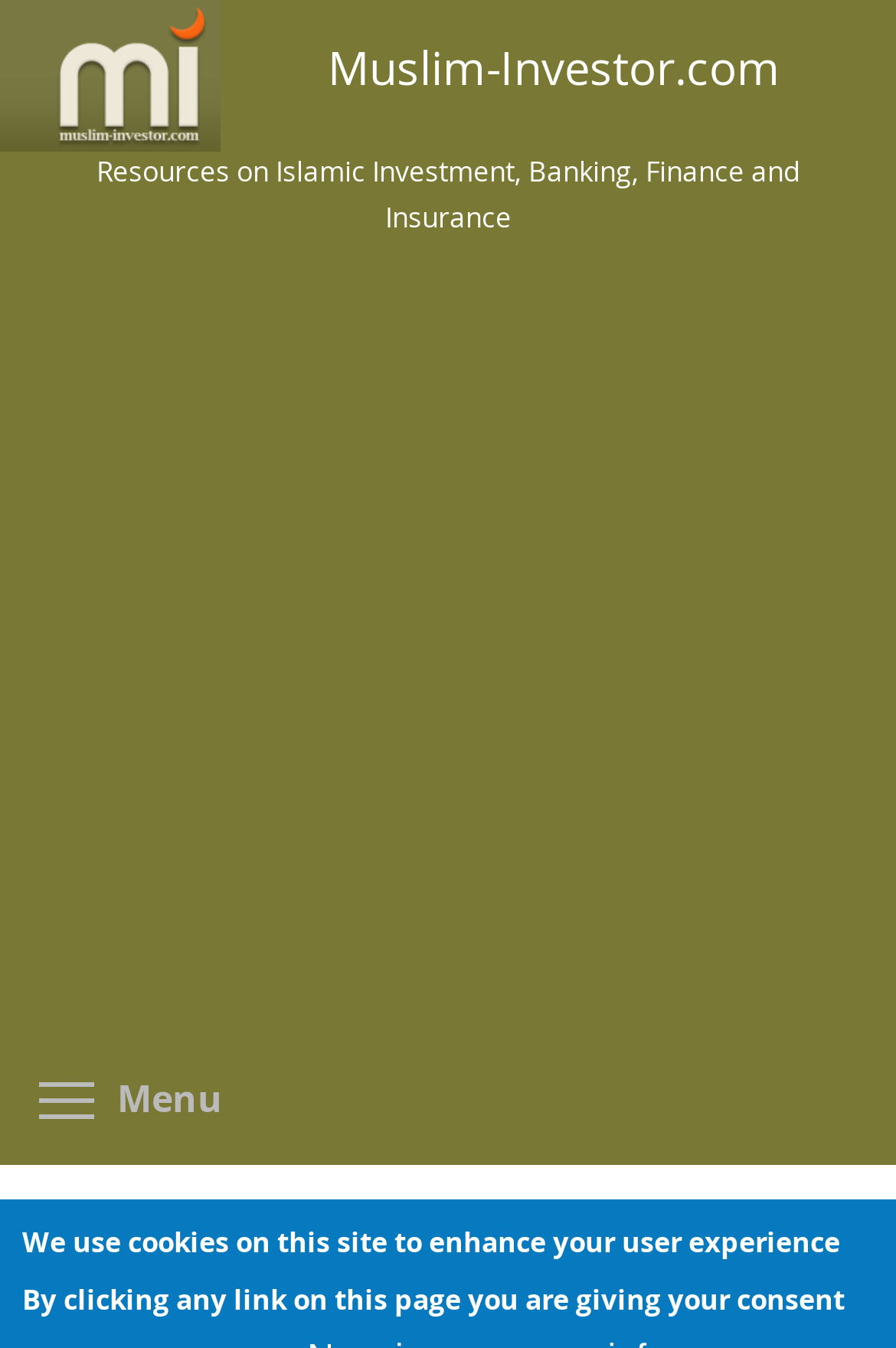Explain the webpage's layout and main content in detail.

The webpage is about Islamic investment, banking, finance, and insurance resources. At the top-left corner, there is a link to skip to the main content. Above the main content, there is a site header banner that spans the entire width of the page. Within the banner, there is a link to the home page of Muslim-Investor.com, accompanied by a small home icon. 

Below the home link, there is a static text describing the resources available on the website. The text is centered and takes up most of the width of the page. 

On the same level as the site header, there is an advertisement iframe that occupies a significant portion of the page, taking up almost the entire width and about half of the page's height. 

At the very bottom of the page, there is a static text notification about the use of cookies on the site to enhance user experience. This notification is centered and takes up a small portion of the page's width.